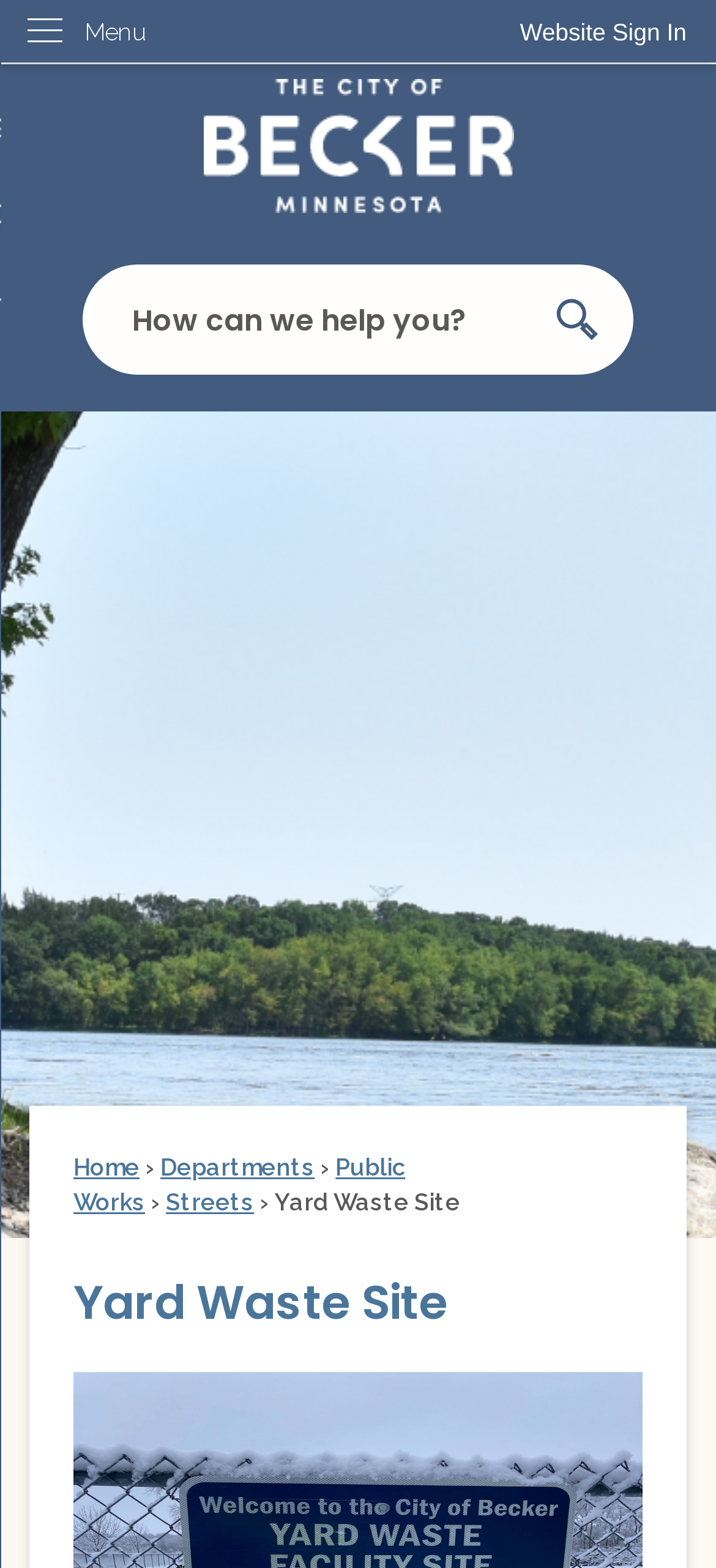Determine the bounding box coordinates for the clickable element to execute this instruction: "Go to Becker Minnesota Homepage". Provide the coordinates as four float numbers between 0 and 1, i.e., [left, top, right, bottom].

[0.283, 0.05, 0.717, 0.136]